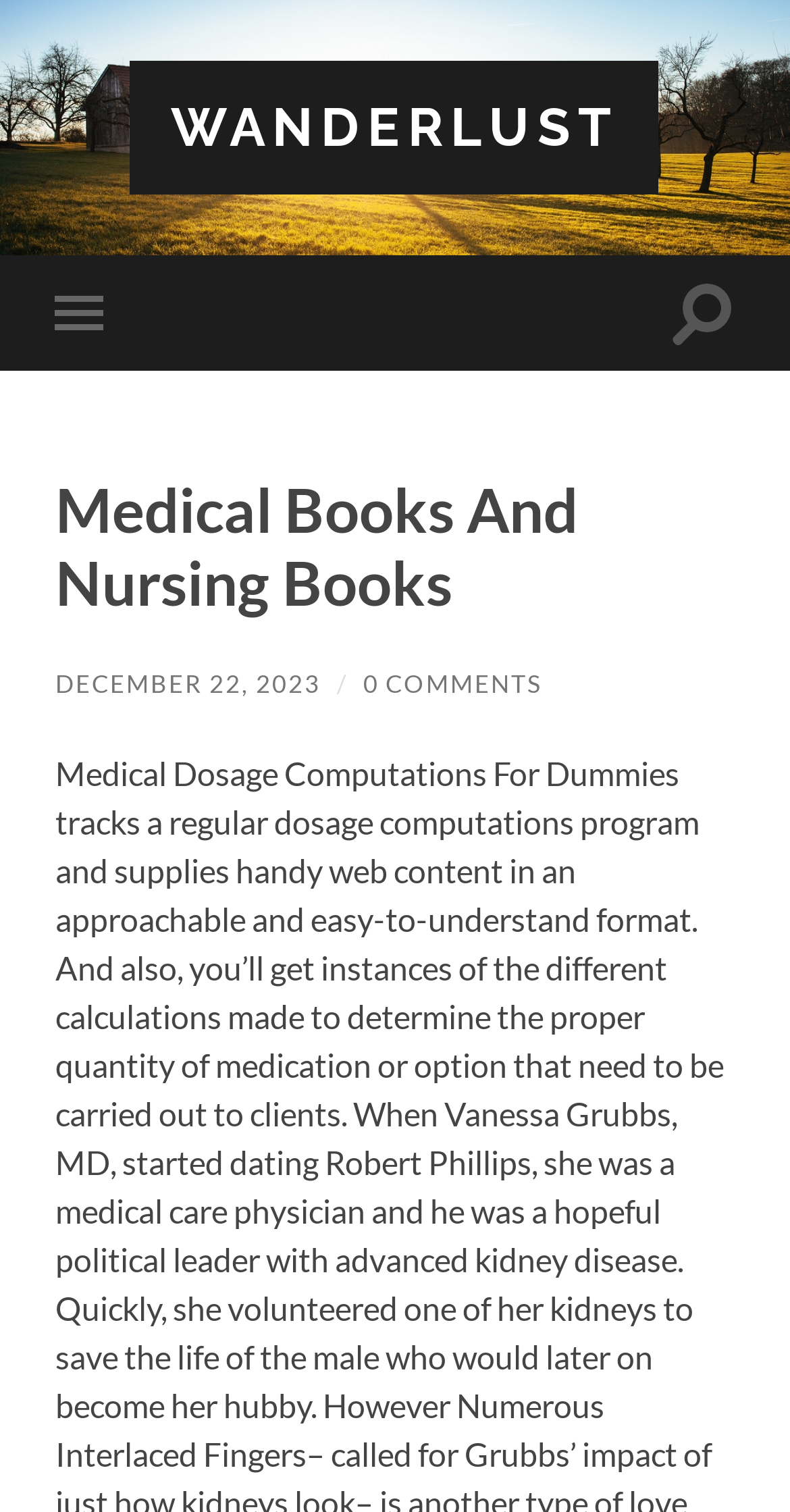From the element description: "0 Comments", extract the bounding box coordinates of the UI element. The coordinates should be expressed as four float numbers between 0 and 1, in the order [left, top, right, bottom].

[0.46, 0.442, 0.685, 0.463]